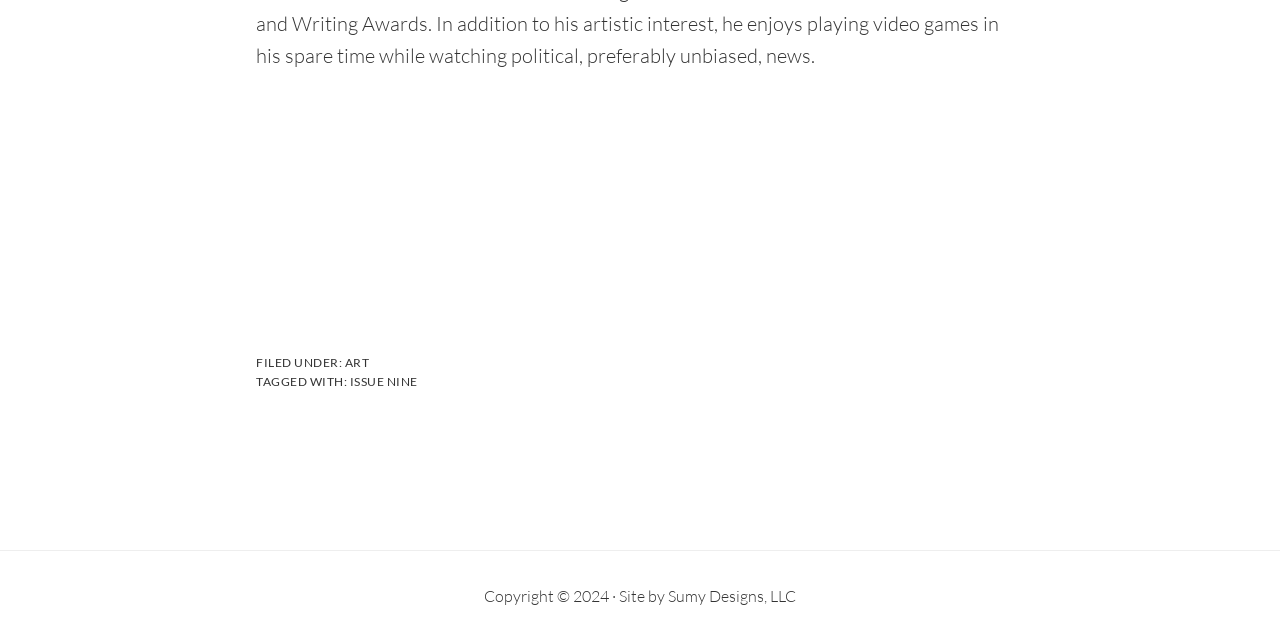What is the name of the site designer?
Please provide a single word or phrase as your answer based on the screenshot.

Sumy Designs, LLC